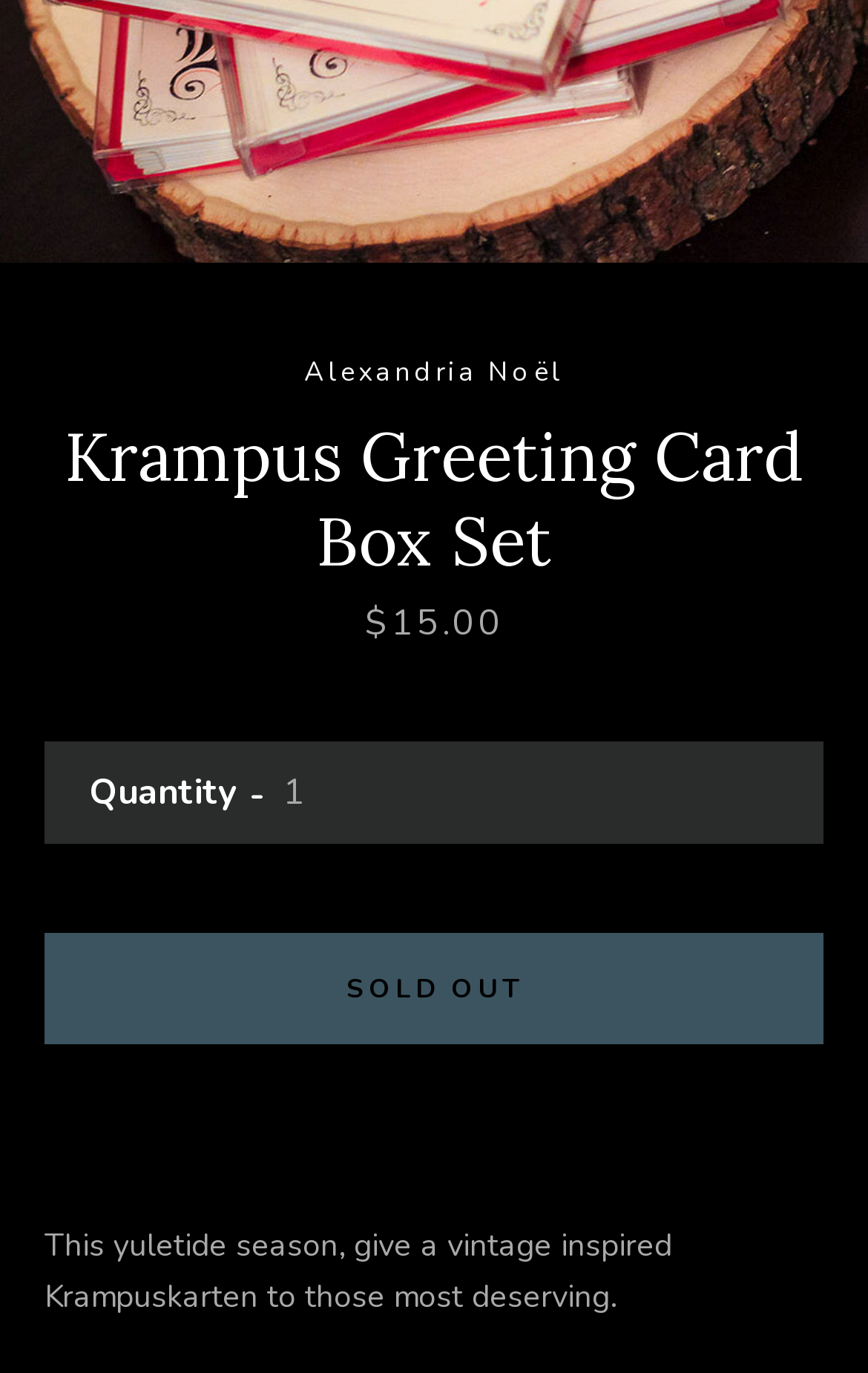Give the bounding box coordinates for the element described as: "Powered by Shopify".

[0.376, 0.446, 0.624, 0.47]